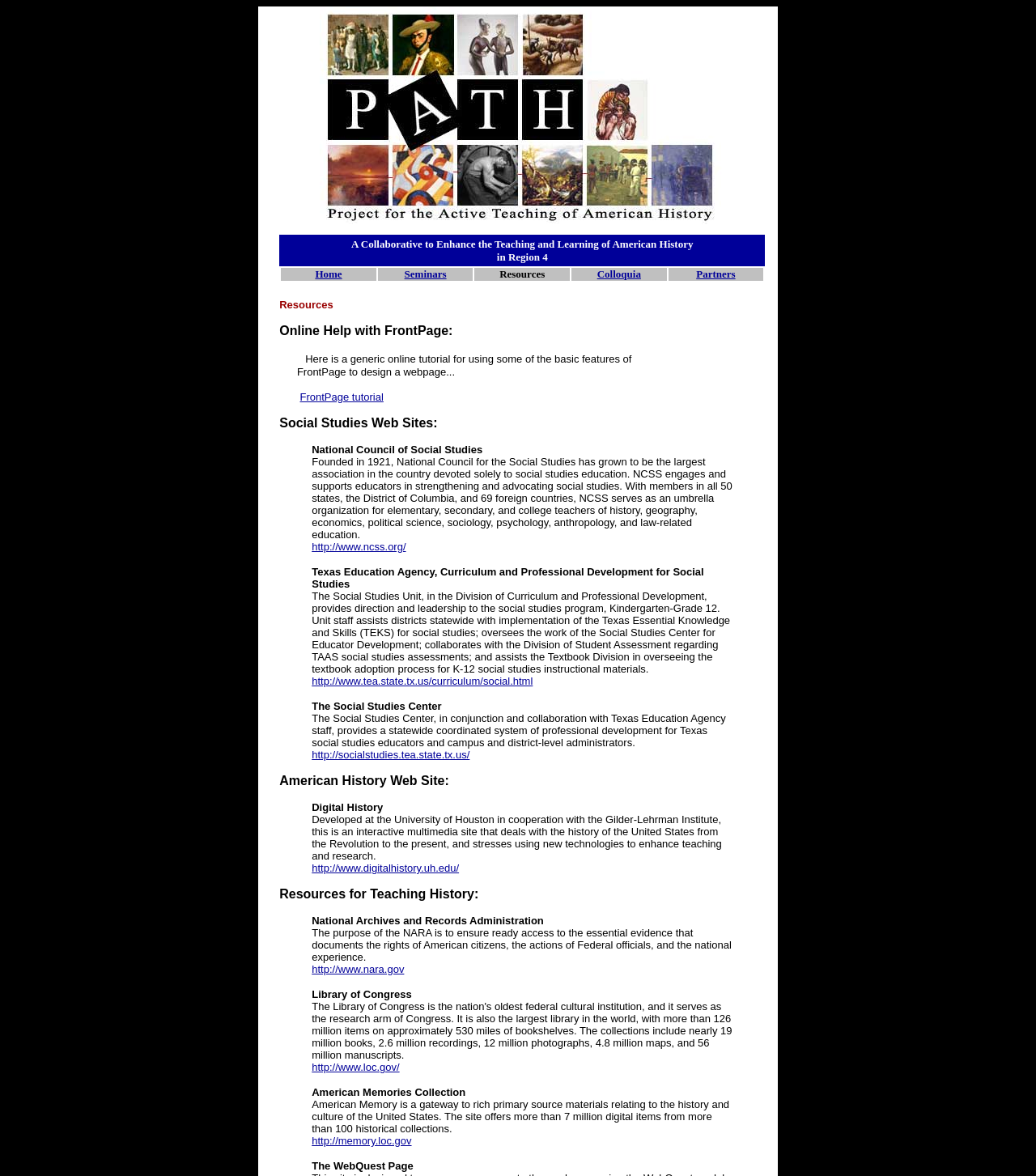Answer the following query concisely with a single word or phrase:
What is the American Memories Collection?

a gateway to primary source materials